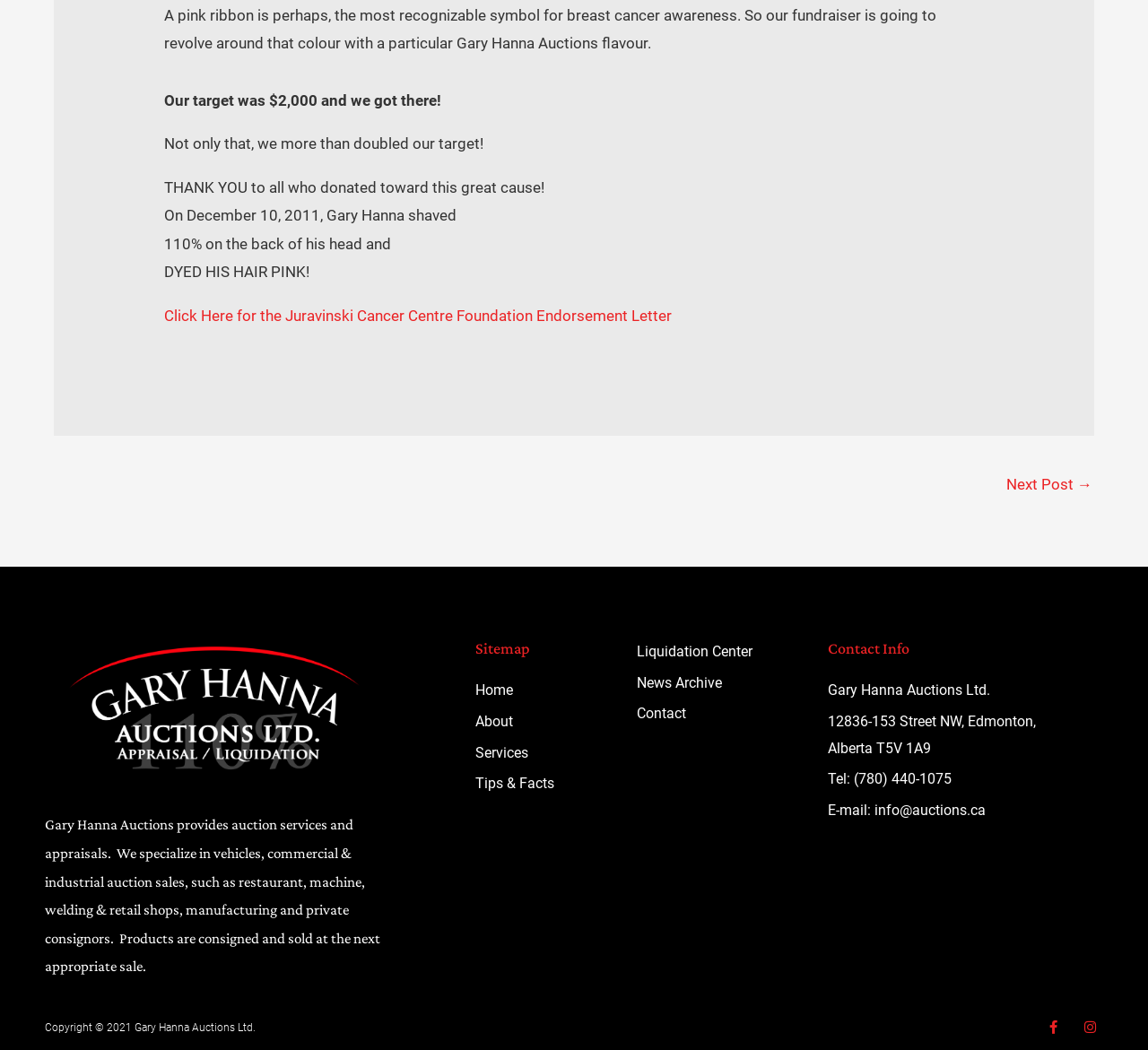Given the element description: "News Archive", predict the bounding box coordinates of this UI element. The coordinates must be four float numbers between 0 and 1, given as [left, top, right, bottom].

[0.555, 0.638, 0.705, 0.663]